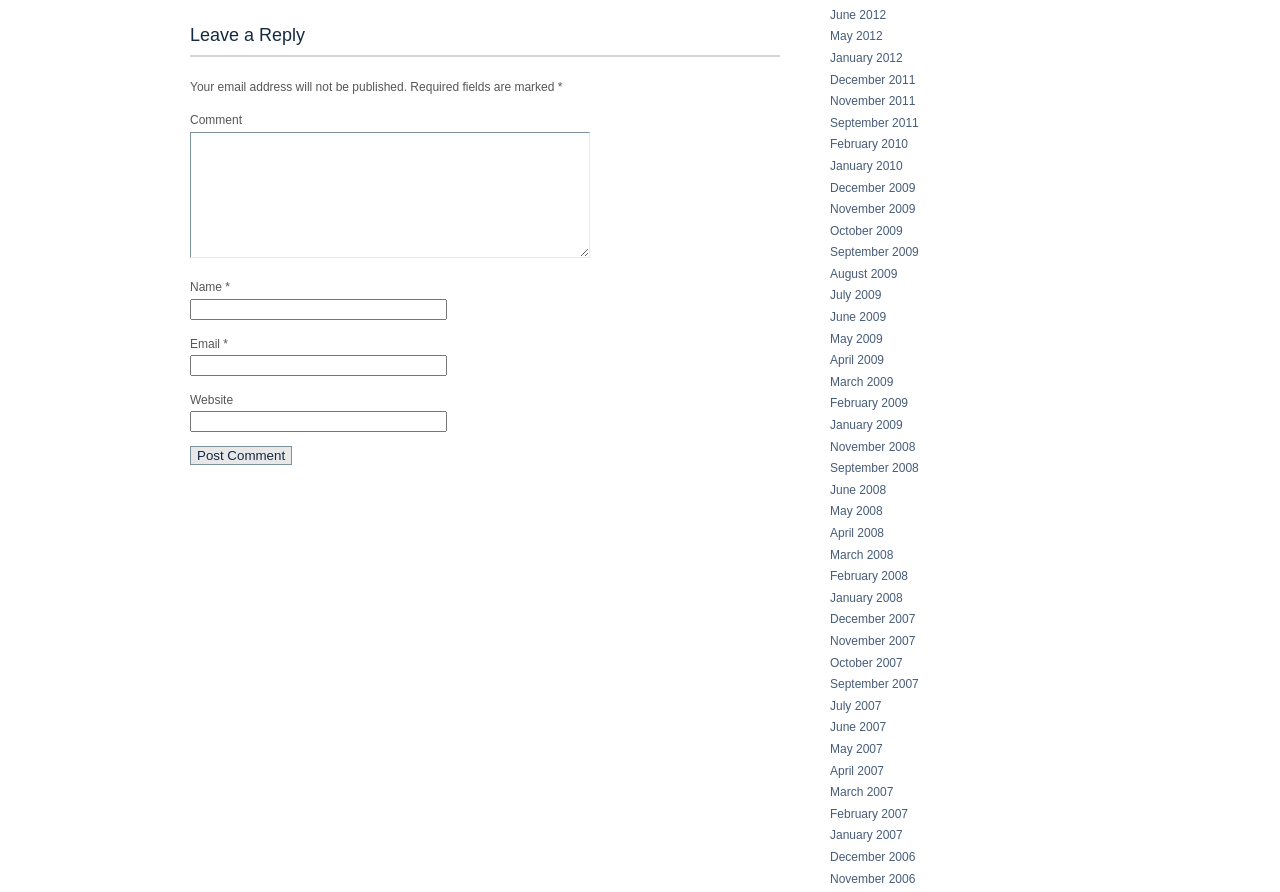Please provide a comprehensive answer to the question based on the screenshot: What is the purpose of the '*' symbol?

The '*' symbol is located next to the 'Name' and 'Email' textboxes, indicating that these fields are required. This symbol is commonly used to denote required fields in forms.